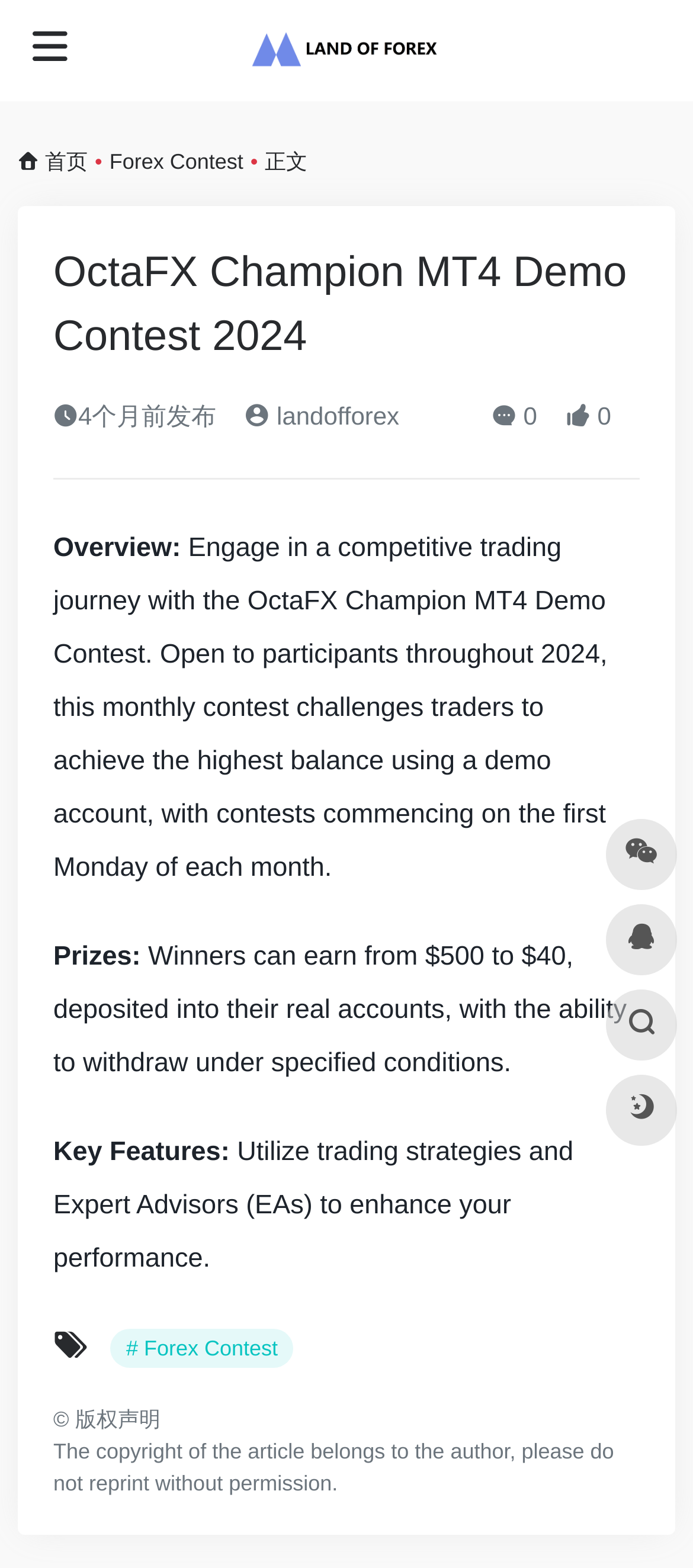Locate the coordinates of the bounding box for the clickable region that fulfills this instruction: "Read article".

None